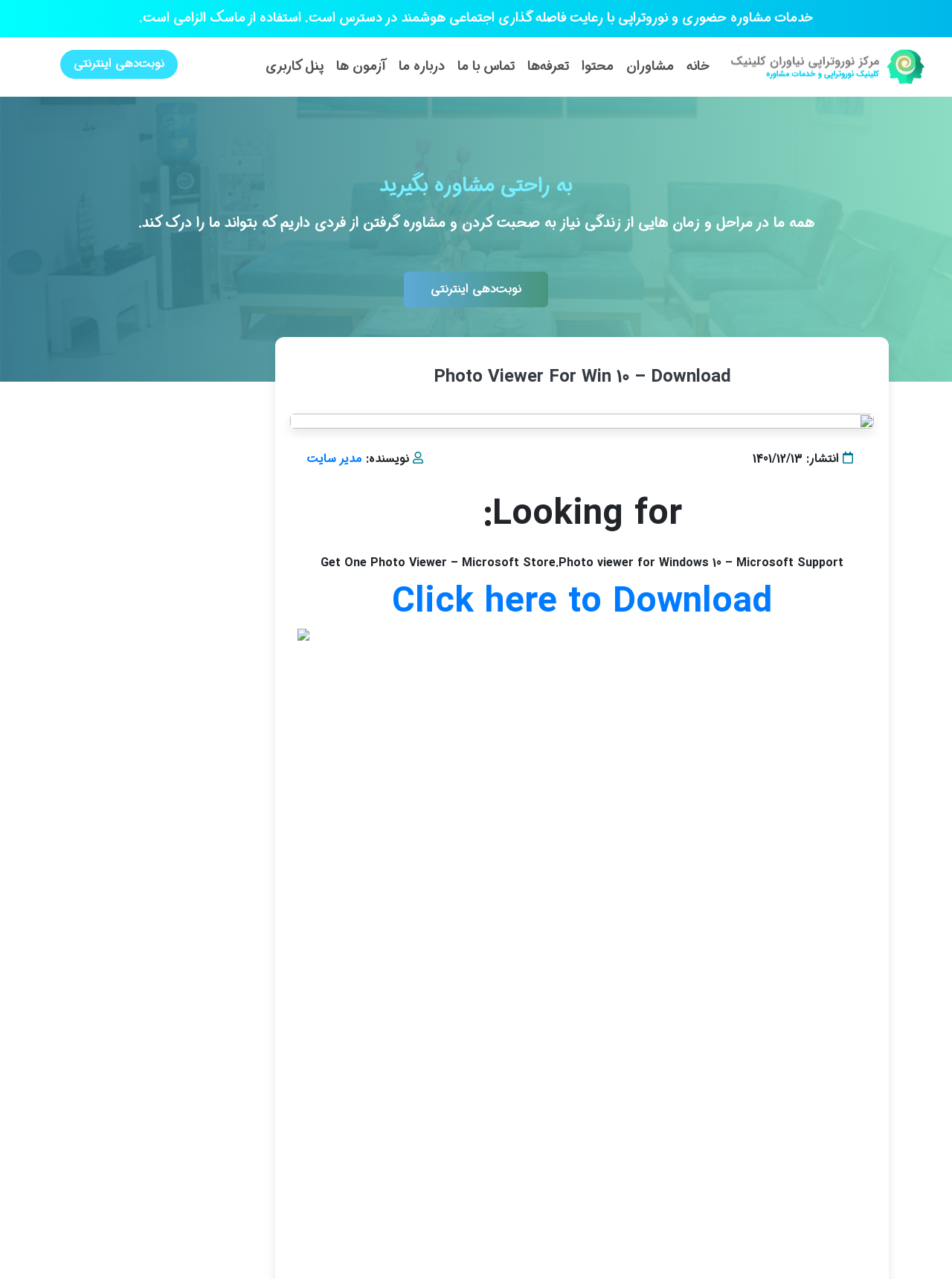Could you highlight the region that needs to be clicked to execute the instruction: "Click on نیاوران کلینیک link"?

[0.761, 0.045, 0.988, 0.059]